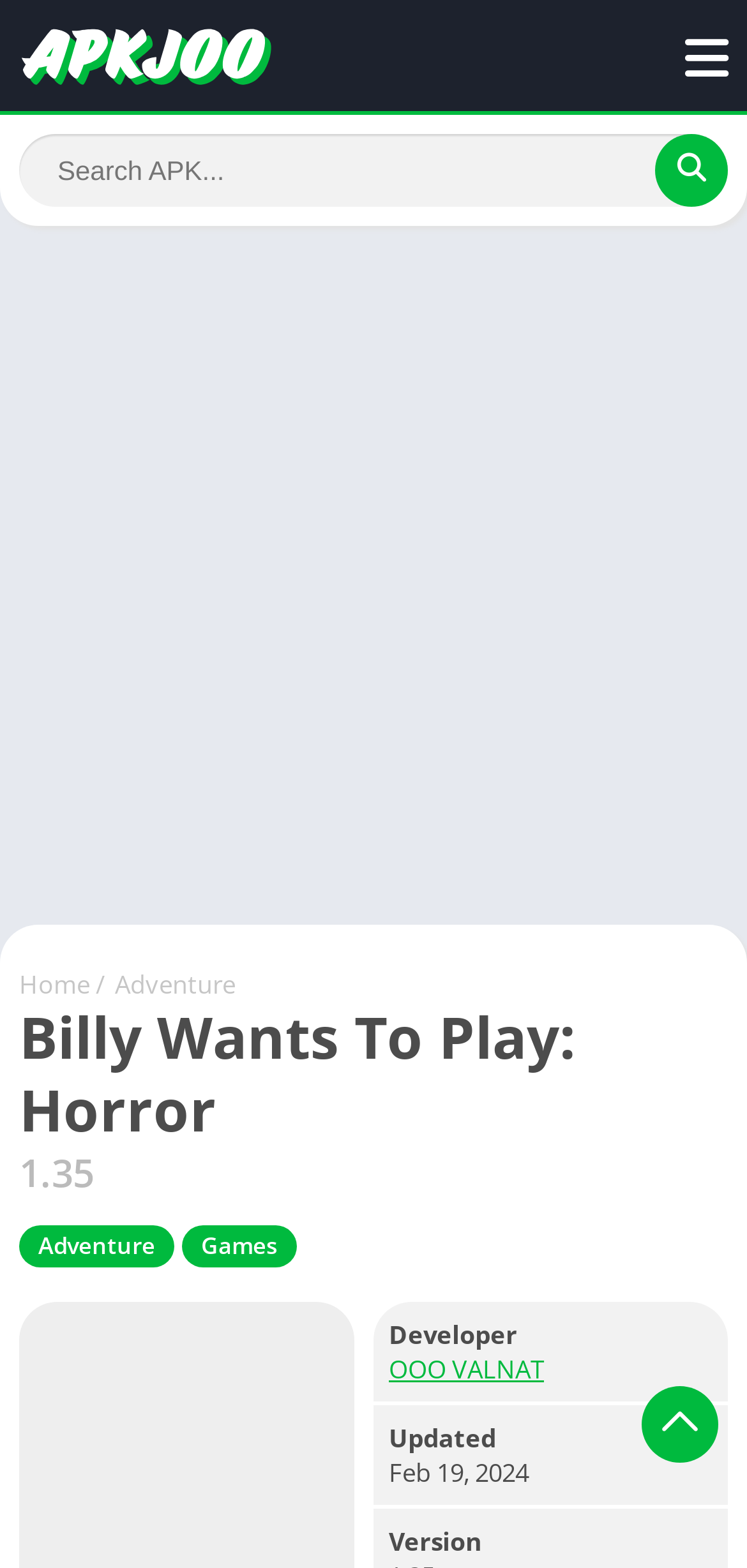Give a concise answer using only one word or phrase for this question:
When was Billy Wants To Play: Horror last updated?

Feb 19, 2024